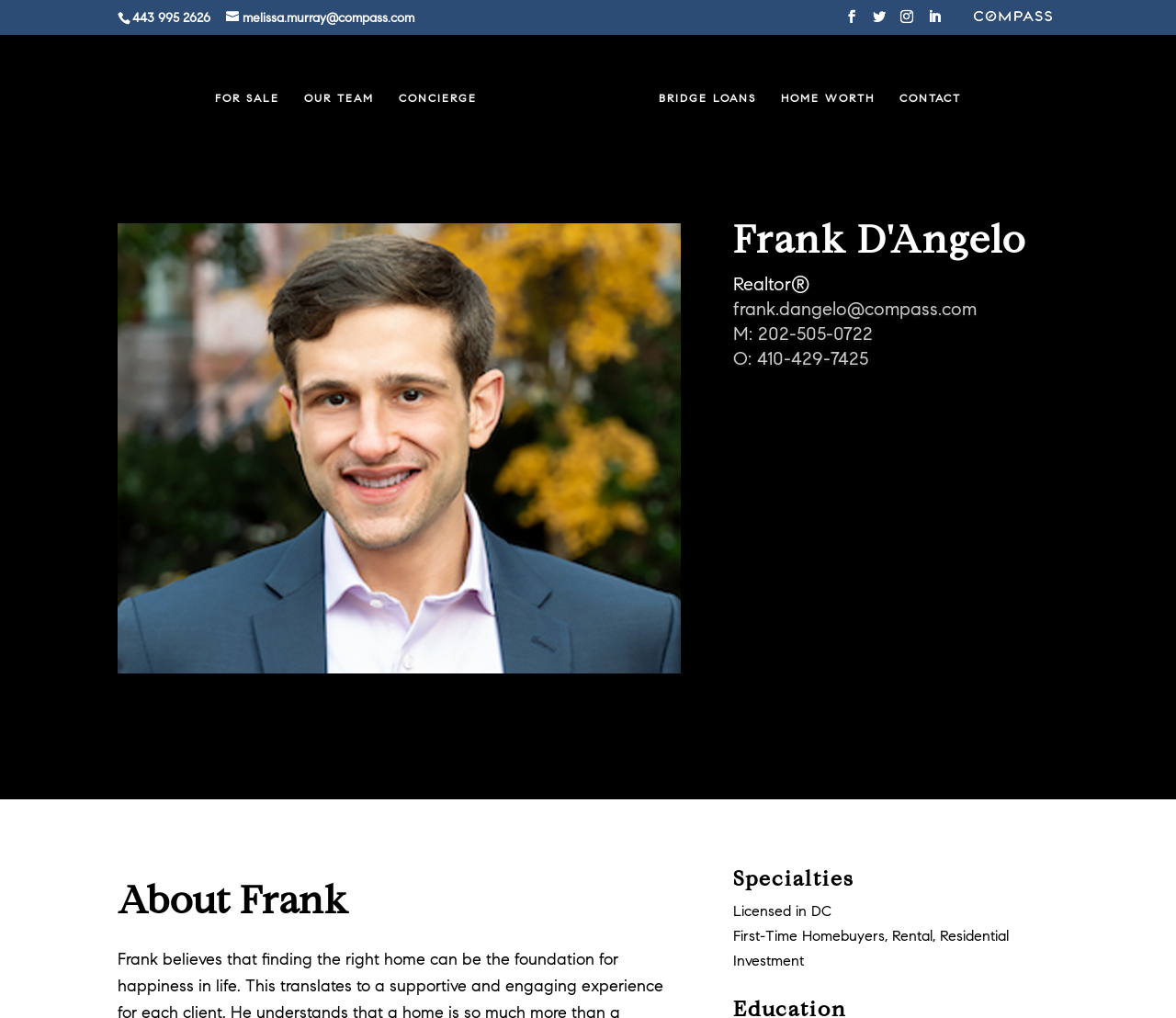Please find the bounding box coordinates (top-left x, top-left y, bottom-right x, bottom-right y) in the screenshot for the UI element described as follows: alt="The Murray Home Team"

[0.423, 0.05, 0.539, 0.153]